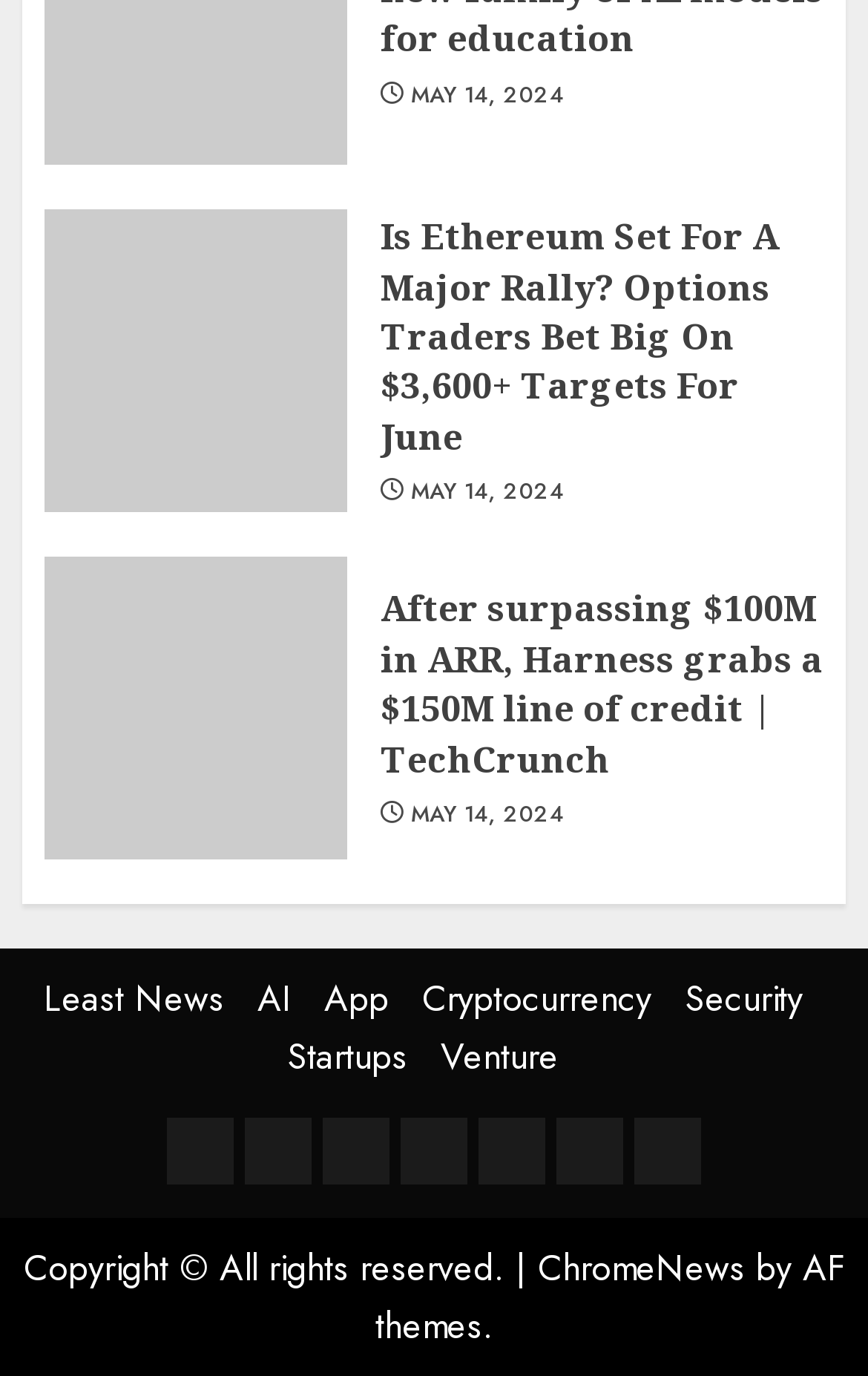Provide a one-word or one-phrase answer to the question:
What is the theme of the website?

News